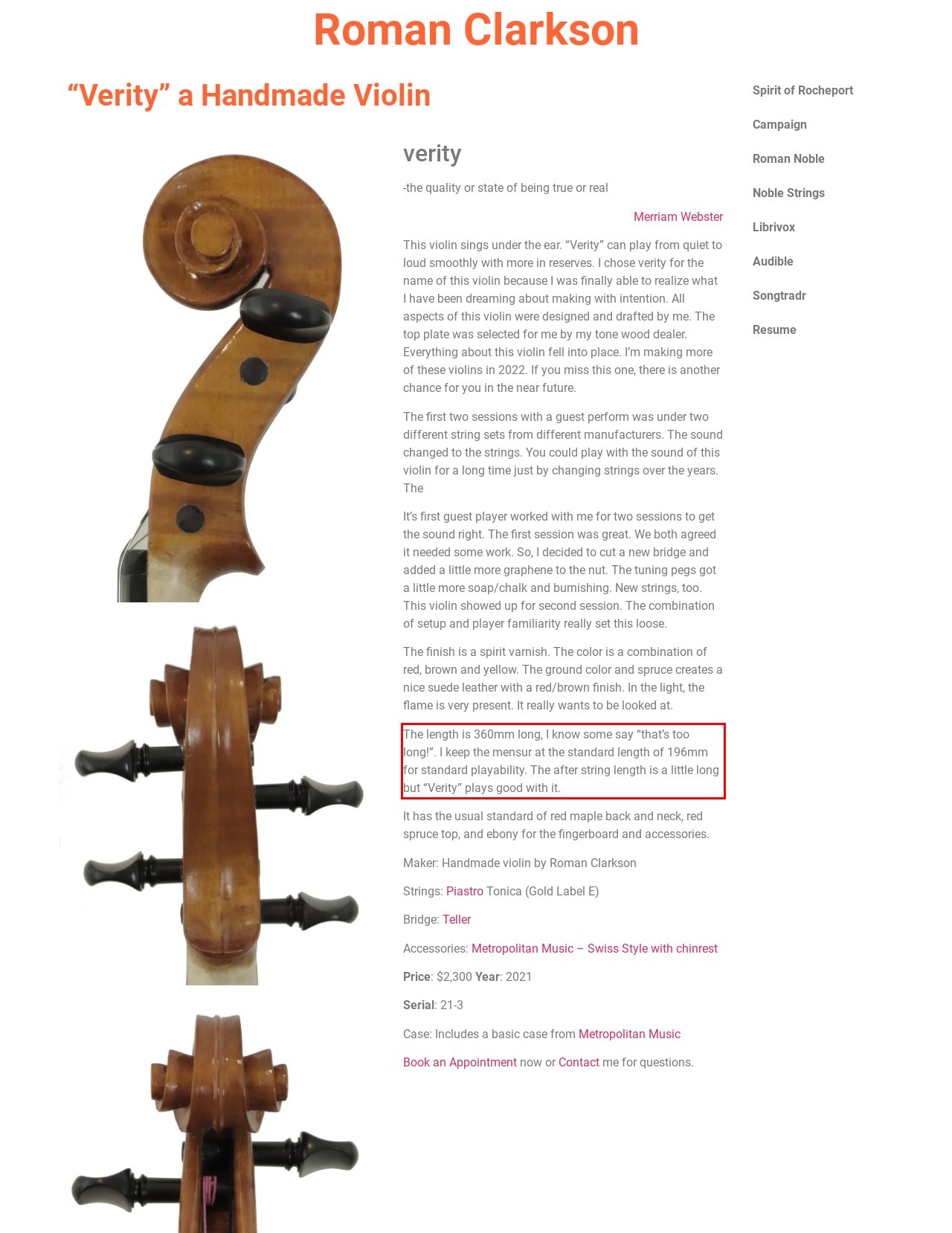Given a screenshot of a webpage, identify the red bounding box and perform OCR to recognize the text within that box.

The length is 360mm long, I know some say “that’s too long!”. I keep the mensur at the standard length of 196mm for standard playability. The after string length is a little long but “Verity” plays good with it.